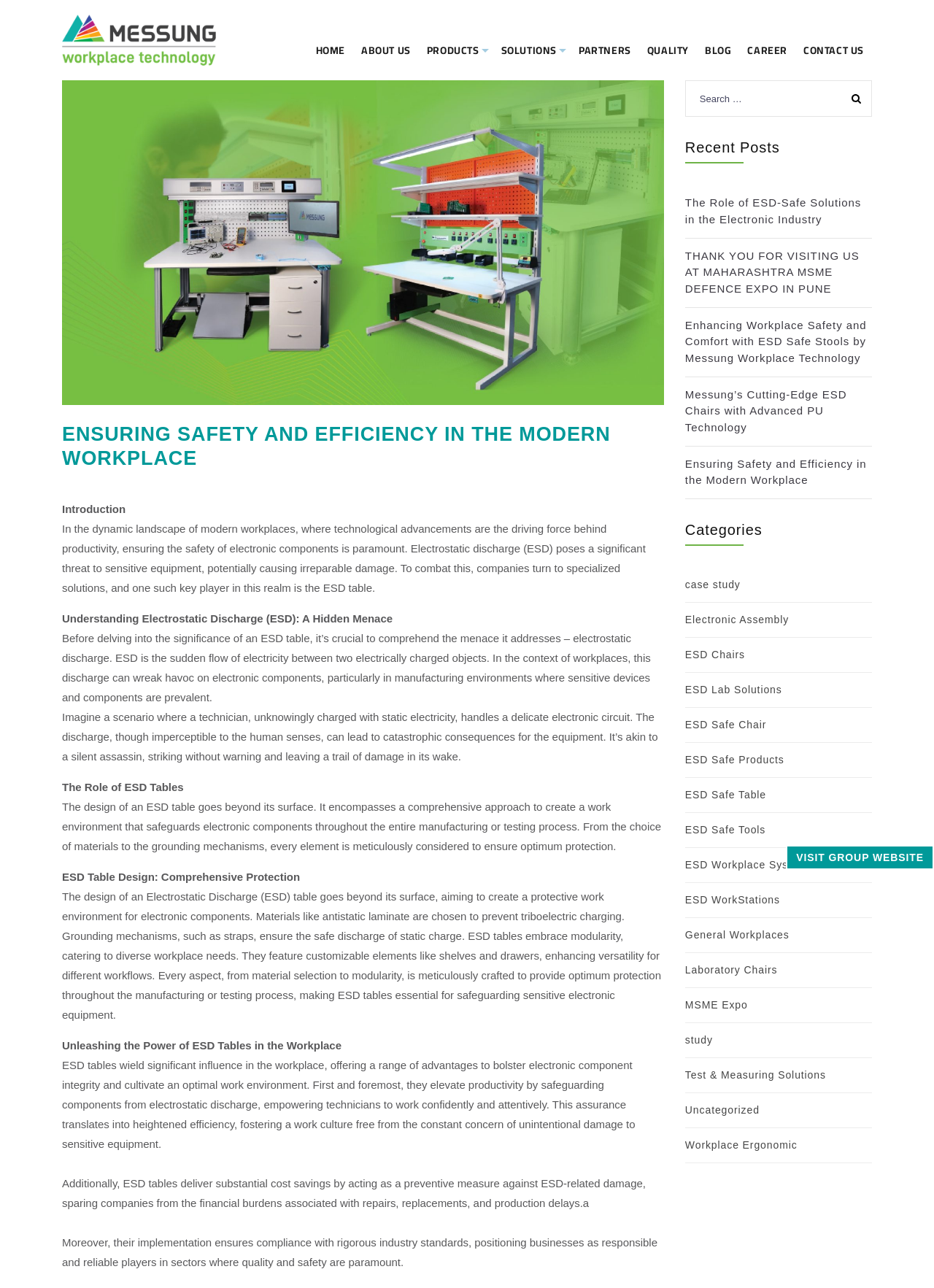Please answer the following question using a single word or phrase: 
What is the benefit of using ESD tables in the workplace?

Cost savings